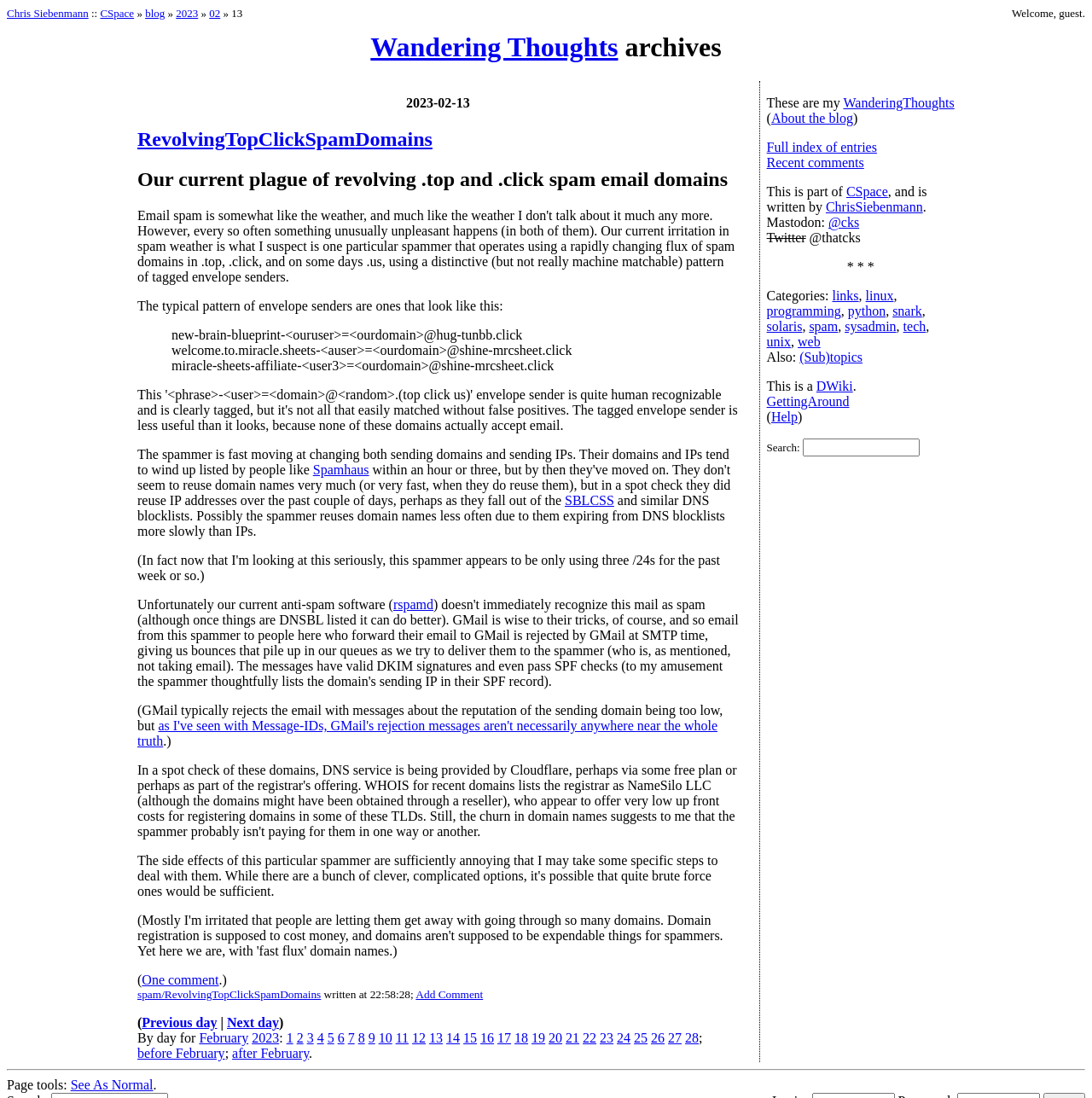Show the bounding box coordinates of the element that should be clicked to complete the task: "Read the blog post written on '2023-02-13'".

[0.372, 0.087, 0.43, 0.101]